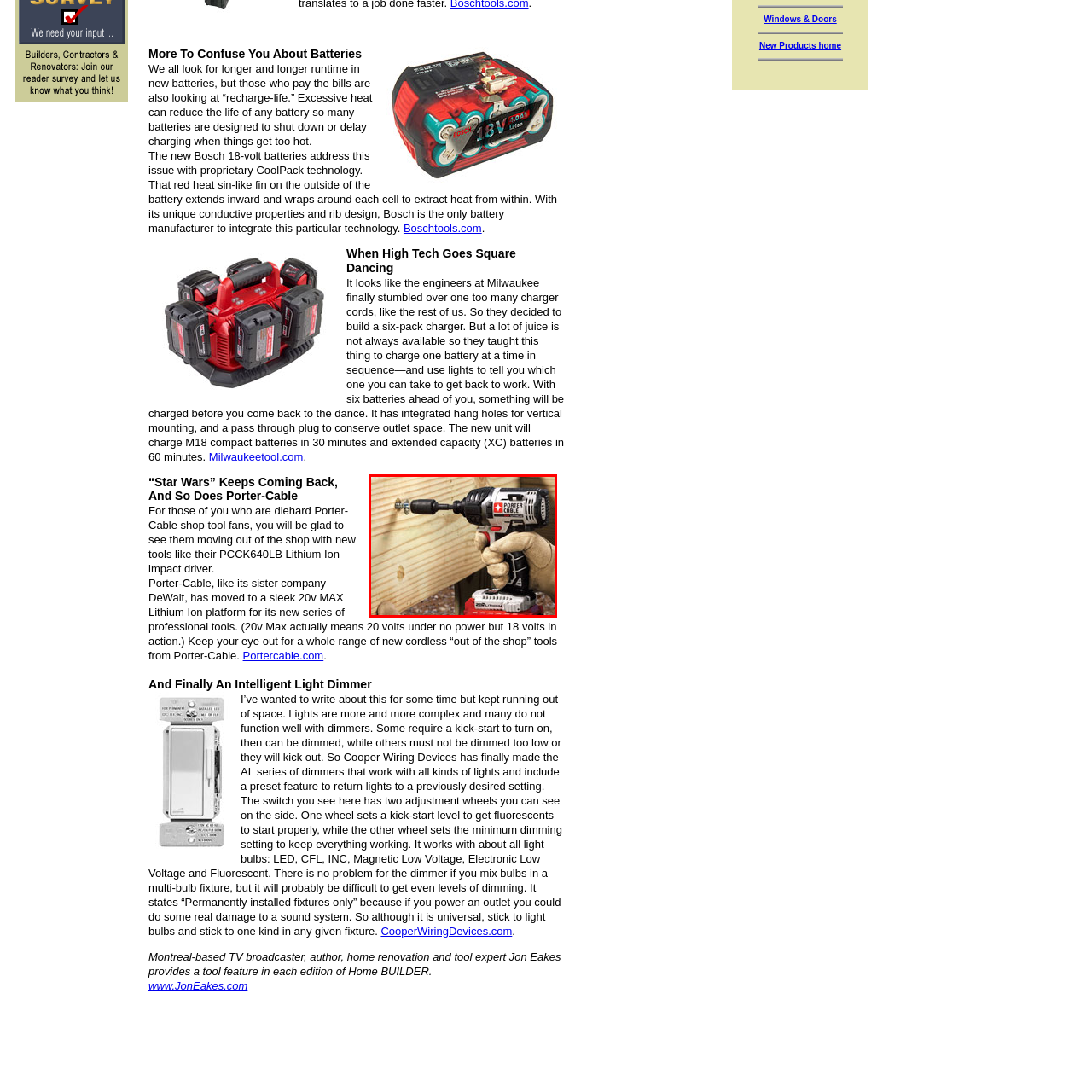Check the image marked by the red frame and reply to the question using one word or phrase:
Is the impact driver cordless?

Yes